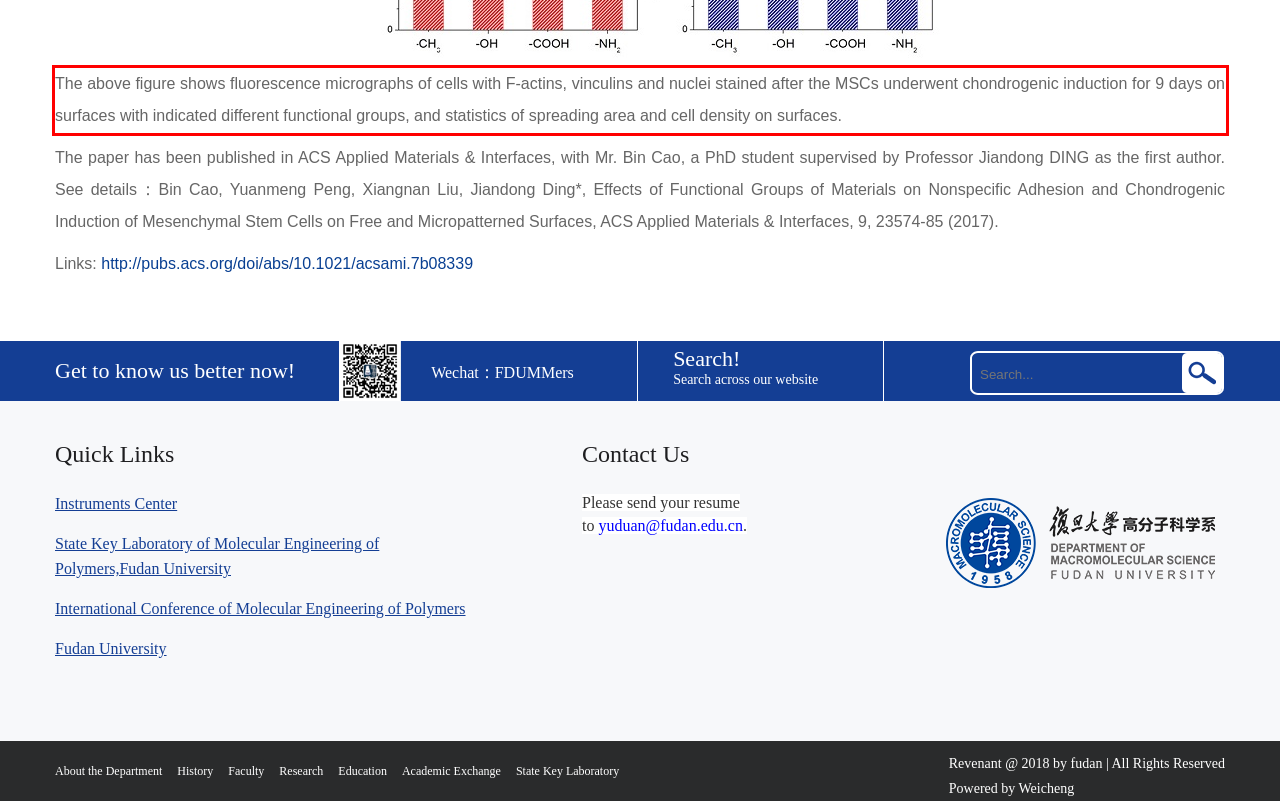Analyze the screenshot of the webpage that features a red bounding box and recognize the text content enclosed within this red bounding box.

The above figure shows fluorescence micrographs of cells with F-actins, vinculins and nuclei stained after the MSCs underwent chondrogenic induction for 9 days on surfaces with indicated different functional groups, and statistics of spreading area and cell density on surfaces.